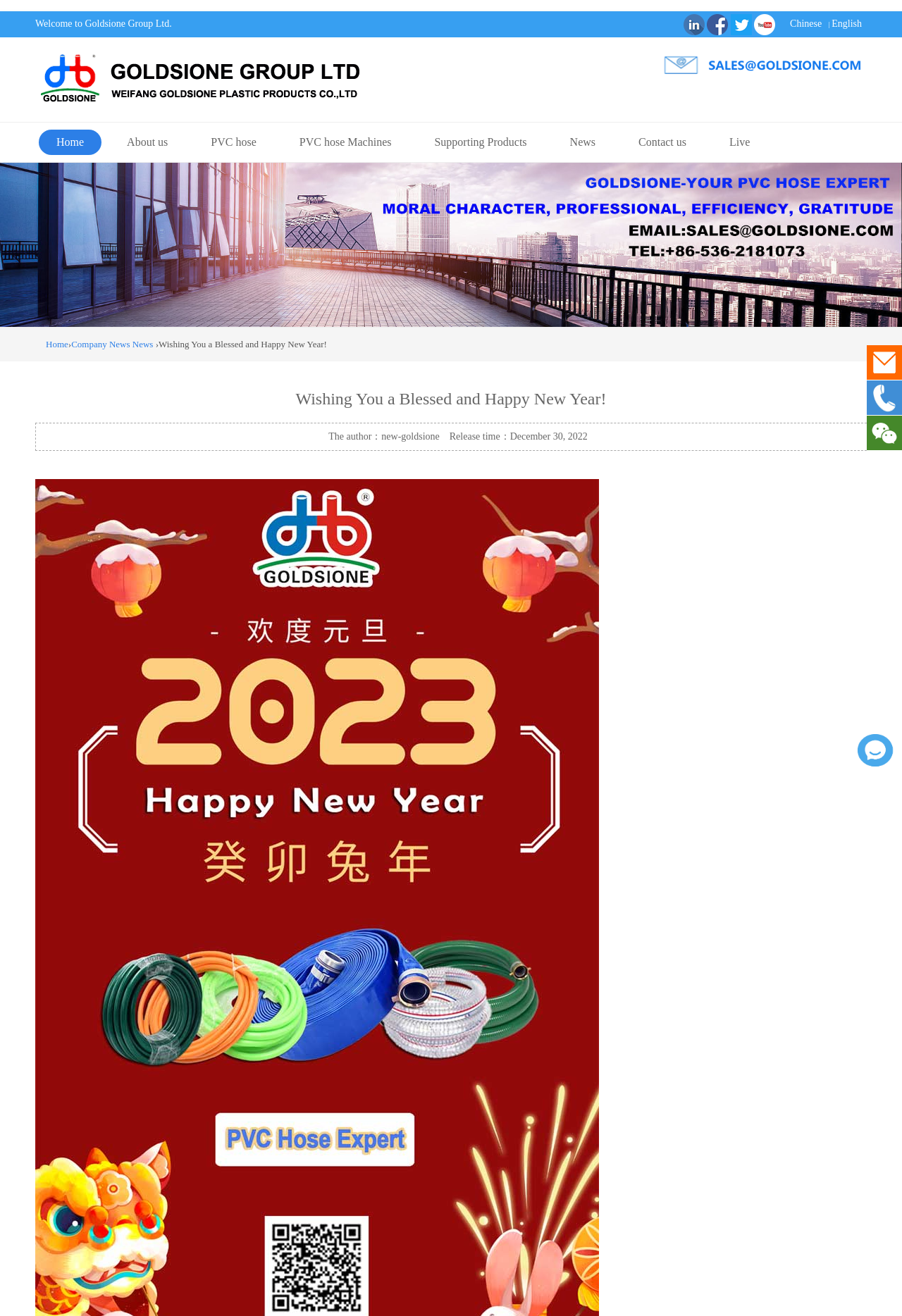Locate the bounding box coordinates of the clickable region to complete the following instruction: "Click on the Linkedin link."

[0.757, 0.014, 0.784, 0.022]